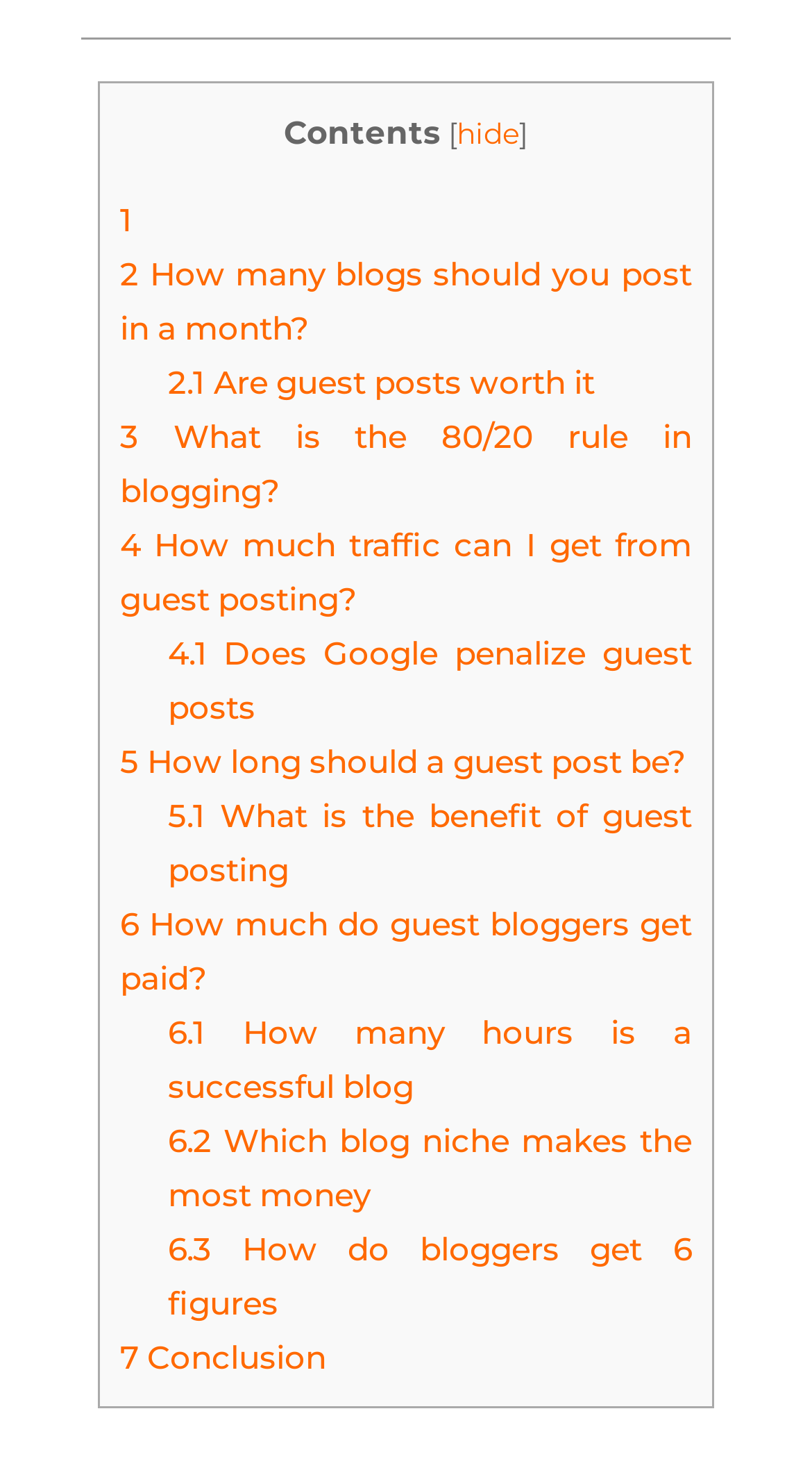Can you specify the bounding box coordinates for the region that should be clicked to fulfill this instruction: "Explore 'How long should a guest post be?'".

[0.148, 0.506, 0.846, 0.533]